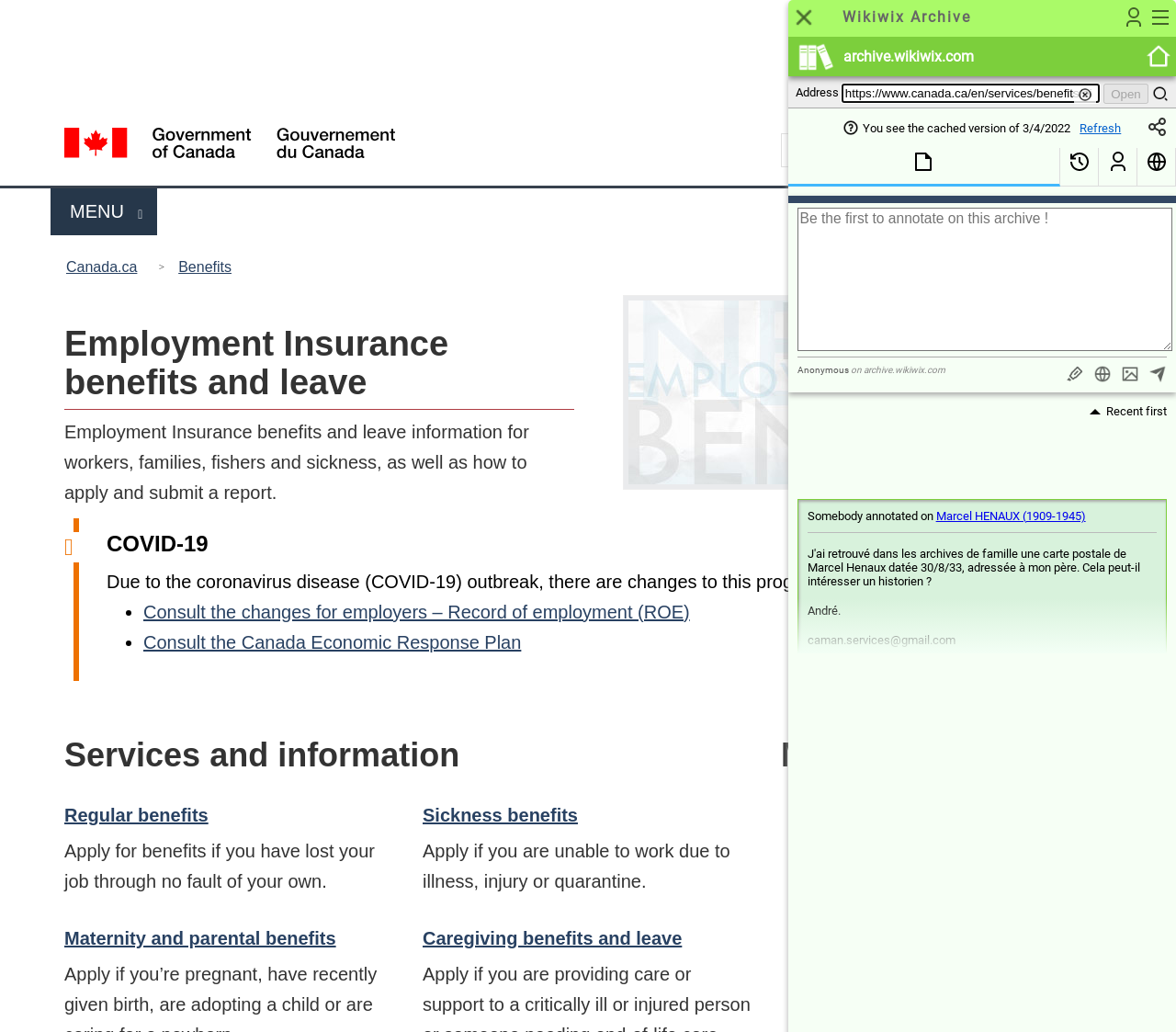Find the bounding box coordinates of the clickable region needed to perform the following instruction: "Publish". The coordinates should be provided as four float numbers between 0 and 1, i.e., [left, top, right, bottom].

[0.977, 0.353, 0.992, 0.371]